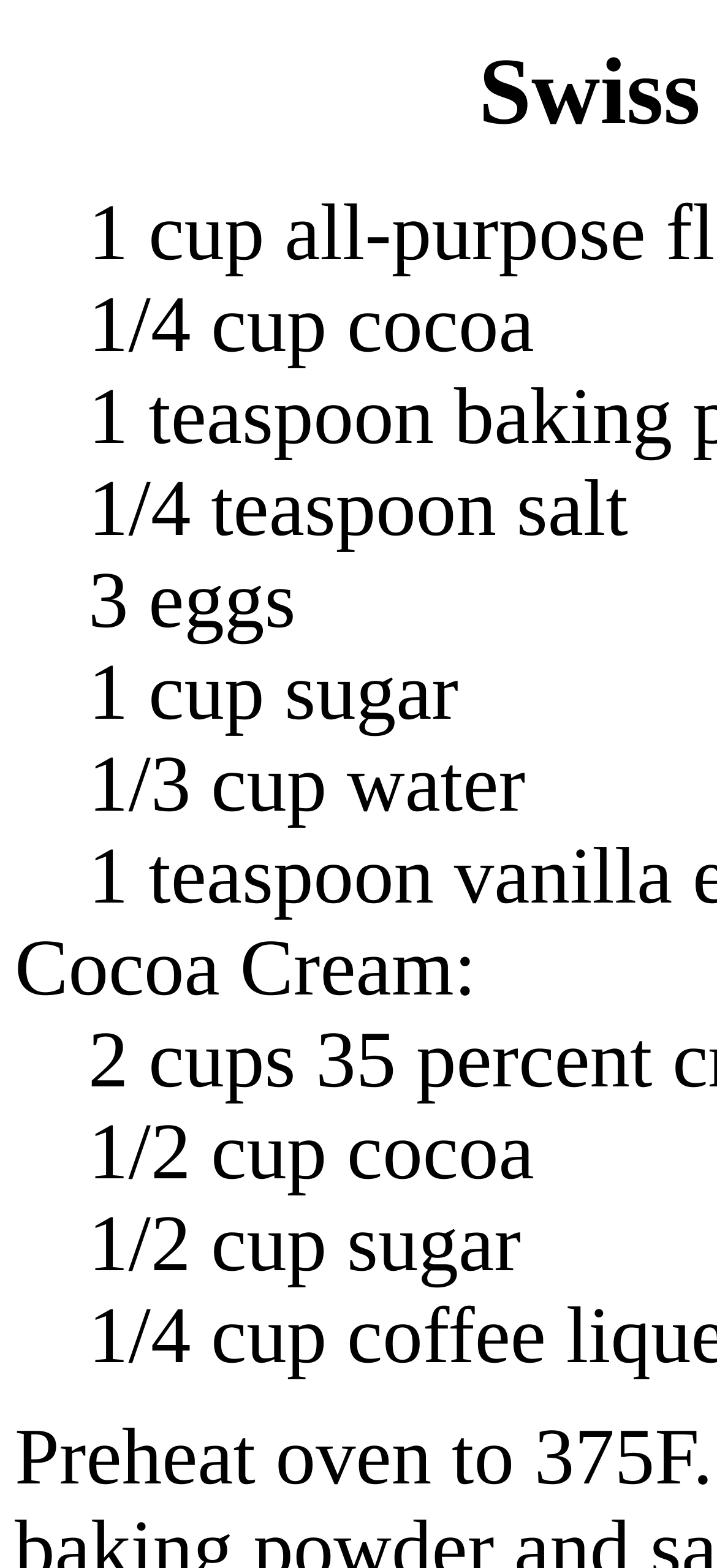Answer the question with a single word or phrase: 
What is the ratio of sugar to water in the recipe?

2:1